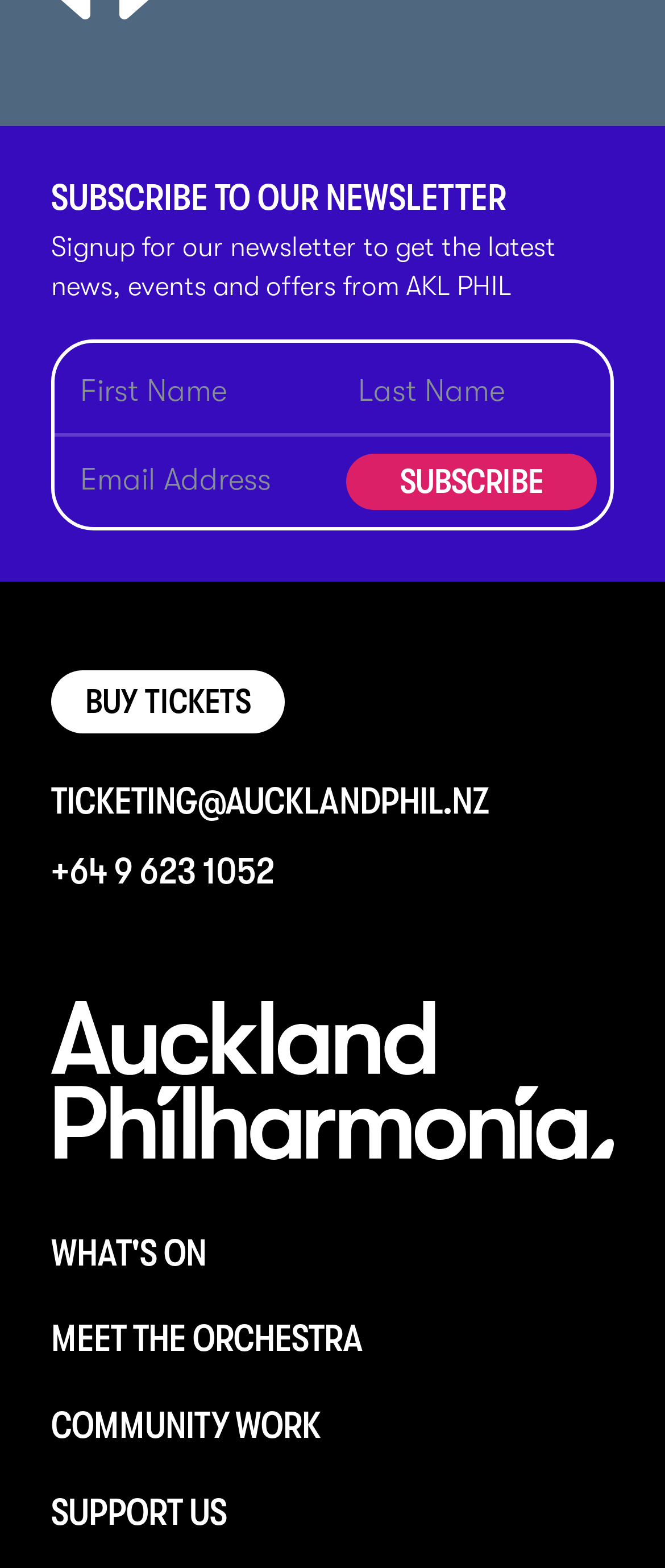Find the bounding box coordinates of the element you need to click on to perform this action: 'View 'MEET THE ORCHESTRA''. The coordinates should be represented by four float values between 0 and 1, in the format [left, top, right, bottom].

[0.077, 0.838, 0.633, 0.872]